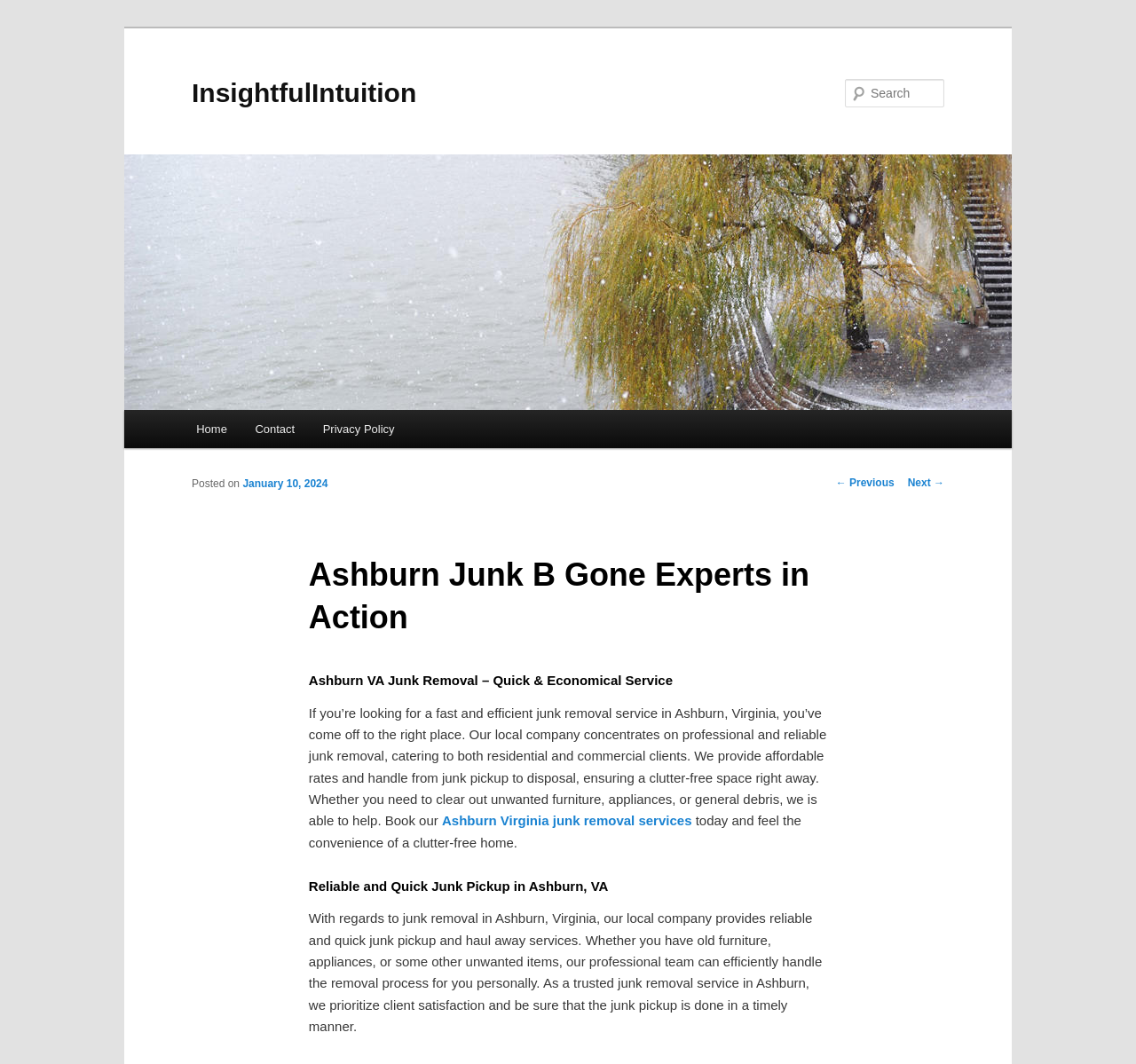Based on the image, please elaborate on the answer to the following question:
What type of items can be removed?

I inferred the type of items that can be removed by reading the paragraph that starts with 'Whether you need to clear out unwanted furniture, appliances, or general debris...' which lists these items as examples of what can be removed.